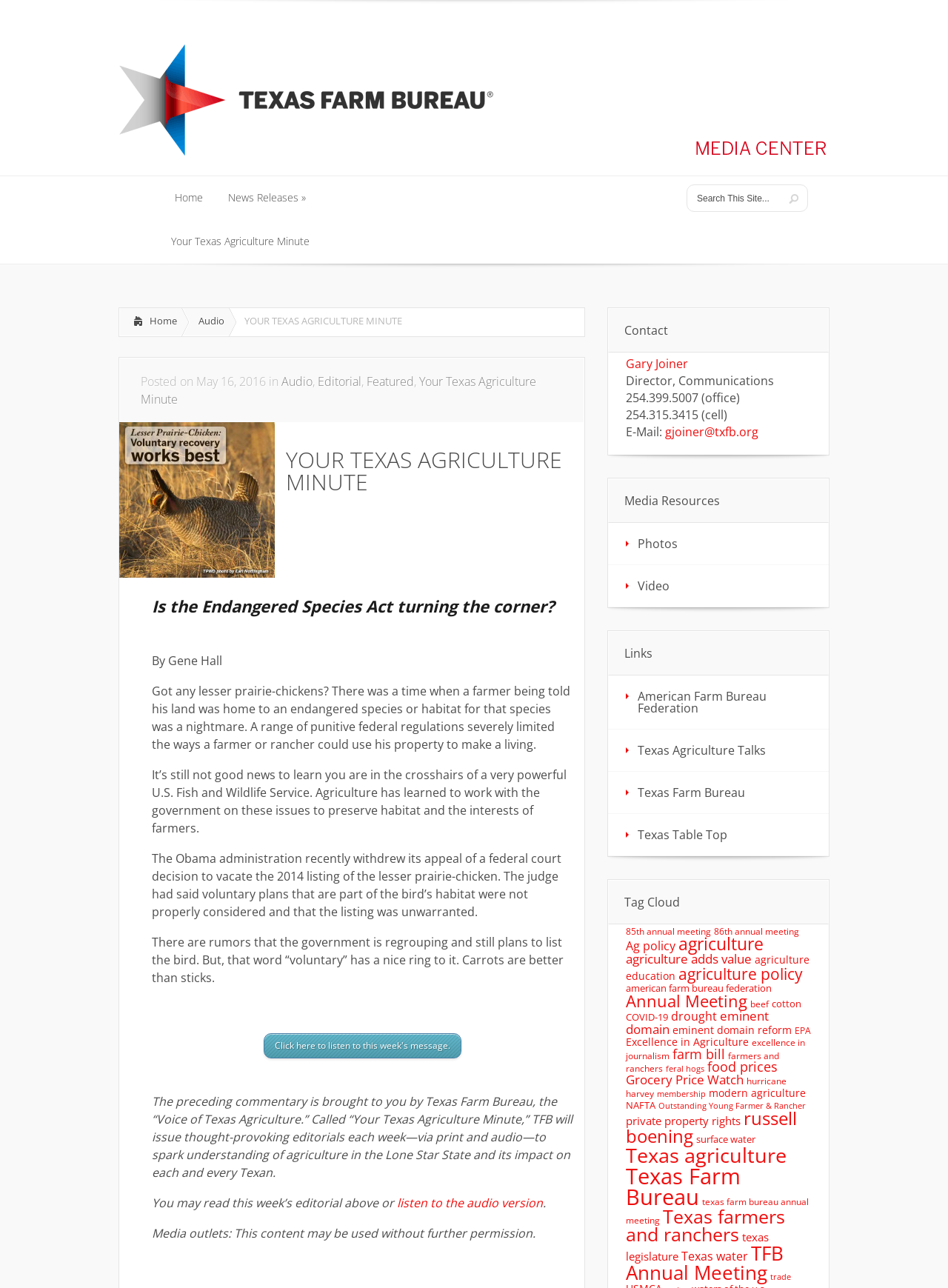Please determine the heading text of this webpage.

YOUR TEXAS AGRICULTURE MINUTE